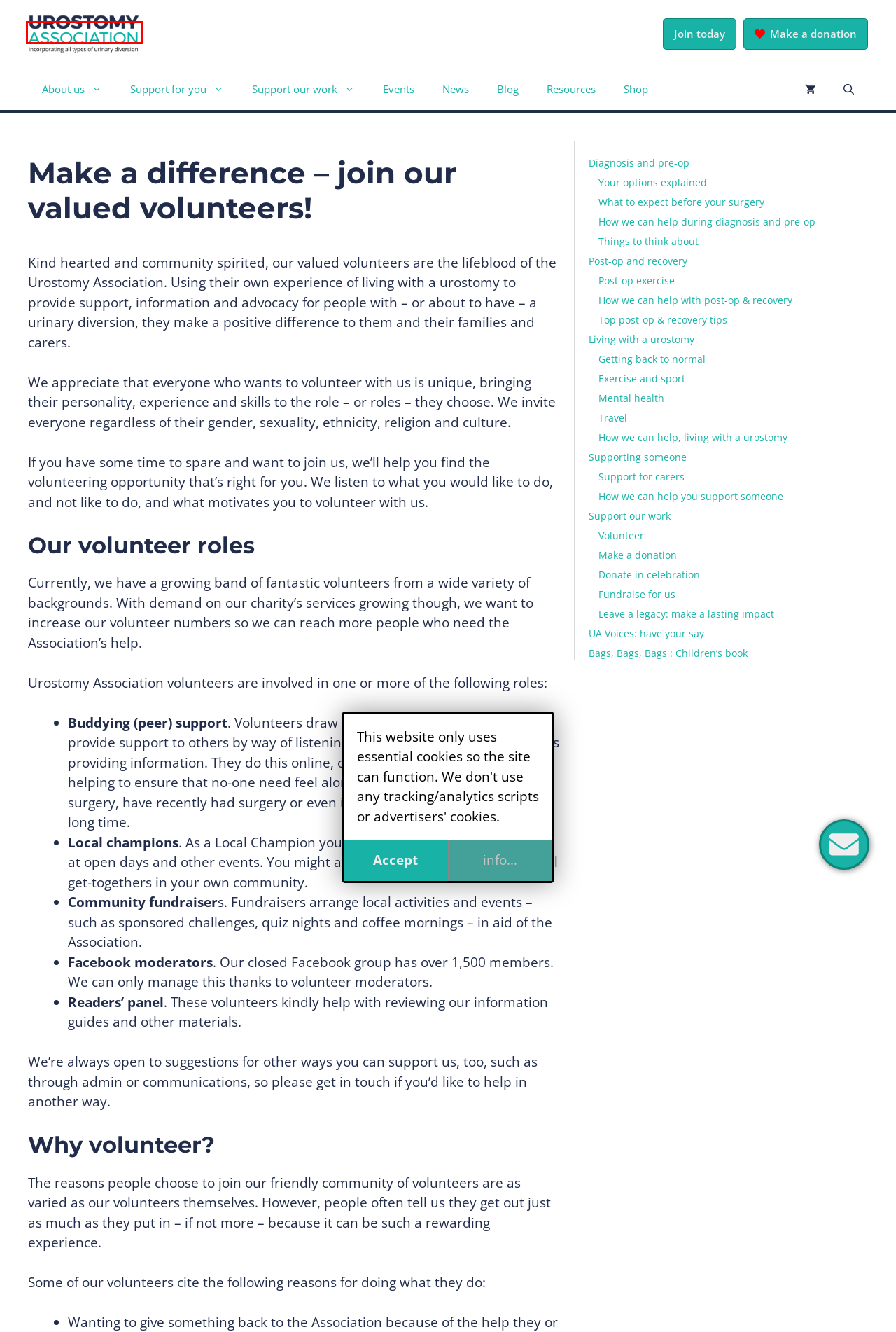Look at the screenshot of a webpage where a red bounding box surrounds a UI element. Your task is to select the best-matching webpage description for the new webpage after you click the element within the bounding box. The available options are:
A. How we can help with post-op & recovery - Urostomy Association
B. What to expect before your surgery - Urostomy Association
C. Getting back to normal - Urostomy Association
D. How we can help, living with a urostomy
E. Diagnosis and pre-op - Urostomy Association
F. The Urostomy Association - Support for patients and carers
G. Bags, bags, bags: A unique resource for children and families
H. Events from 22 May – 26 October – Urostomy Association

F